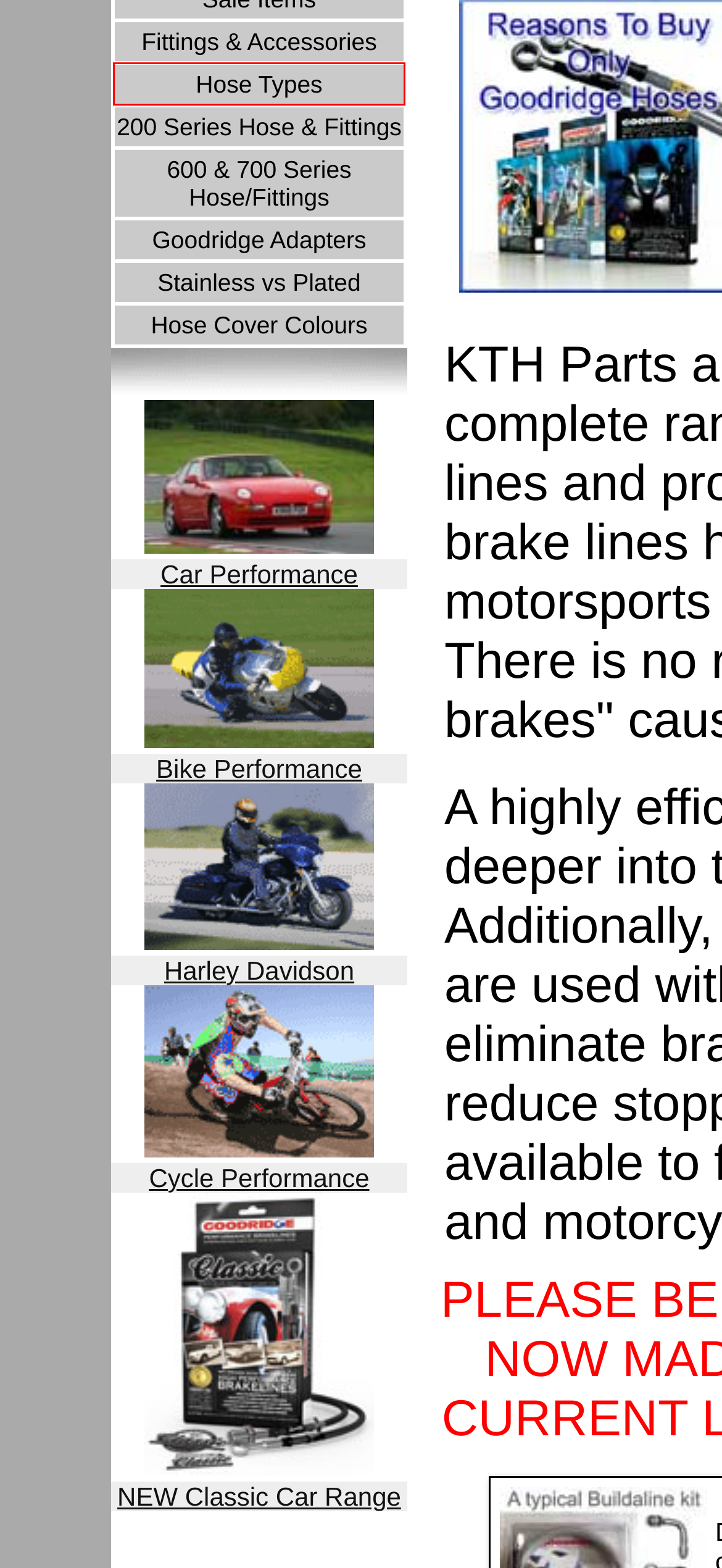Given a webpage screenshot with a red bounding box around a particular element, identify the best description of the new webpage that will appear after clicking on the element inside the red bounding box. Here are the candidates:
A. Goodridge adapters 2019.
B. Goodridge Hoses, hose types with G-Line and Fully Convoluted Hoses.
C. Stainless Steel vs Plated Fittings
D. Goodridge Classic Brake Hoses.
E. Goodridge Hose accessories.
F. Goodridge 600 & 700 Series Hose and Fittings.
G. Goodrich.
H. Goodridge brake hoses colours.

B